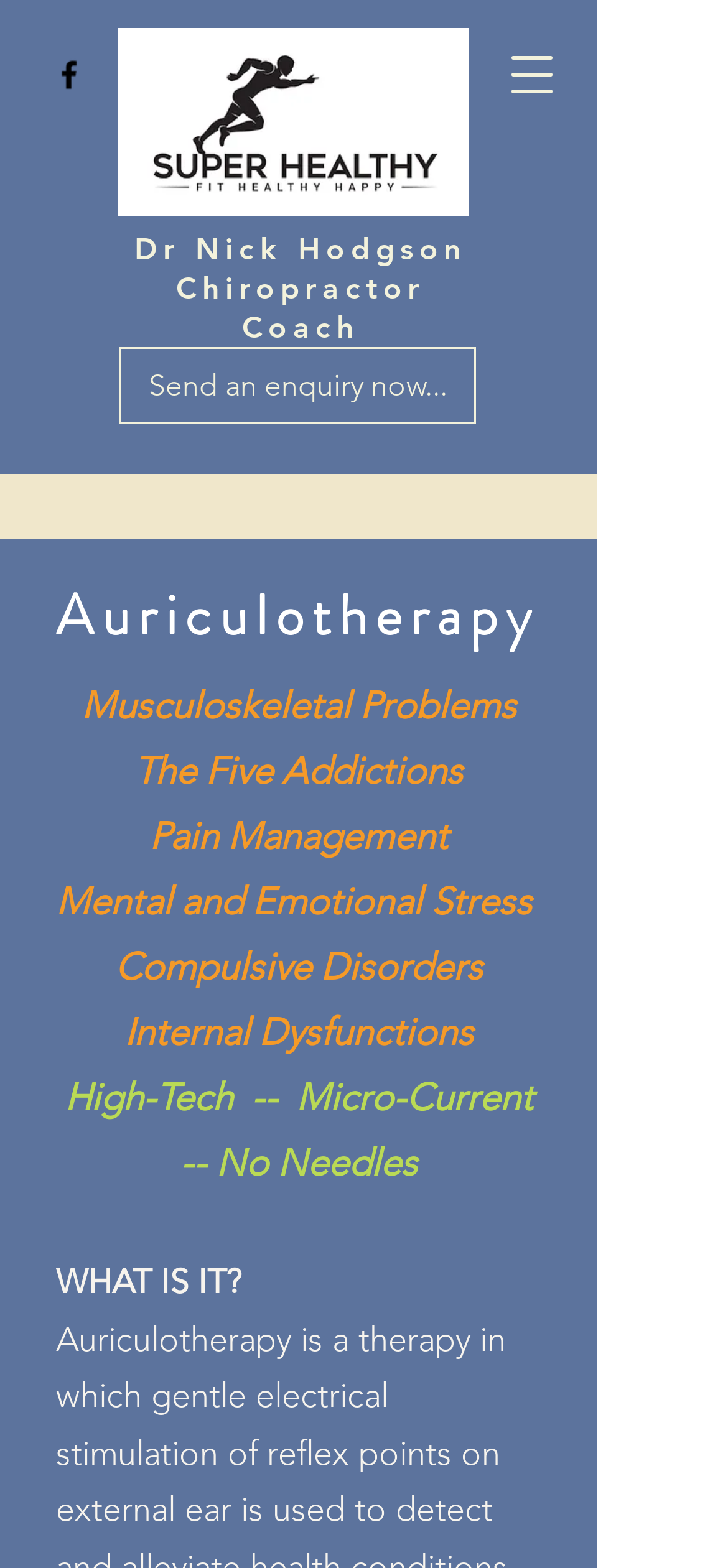How many social media links are there in the social bar?
Please use the image to provide a one-word or short phrase answer.

1